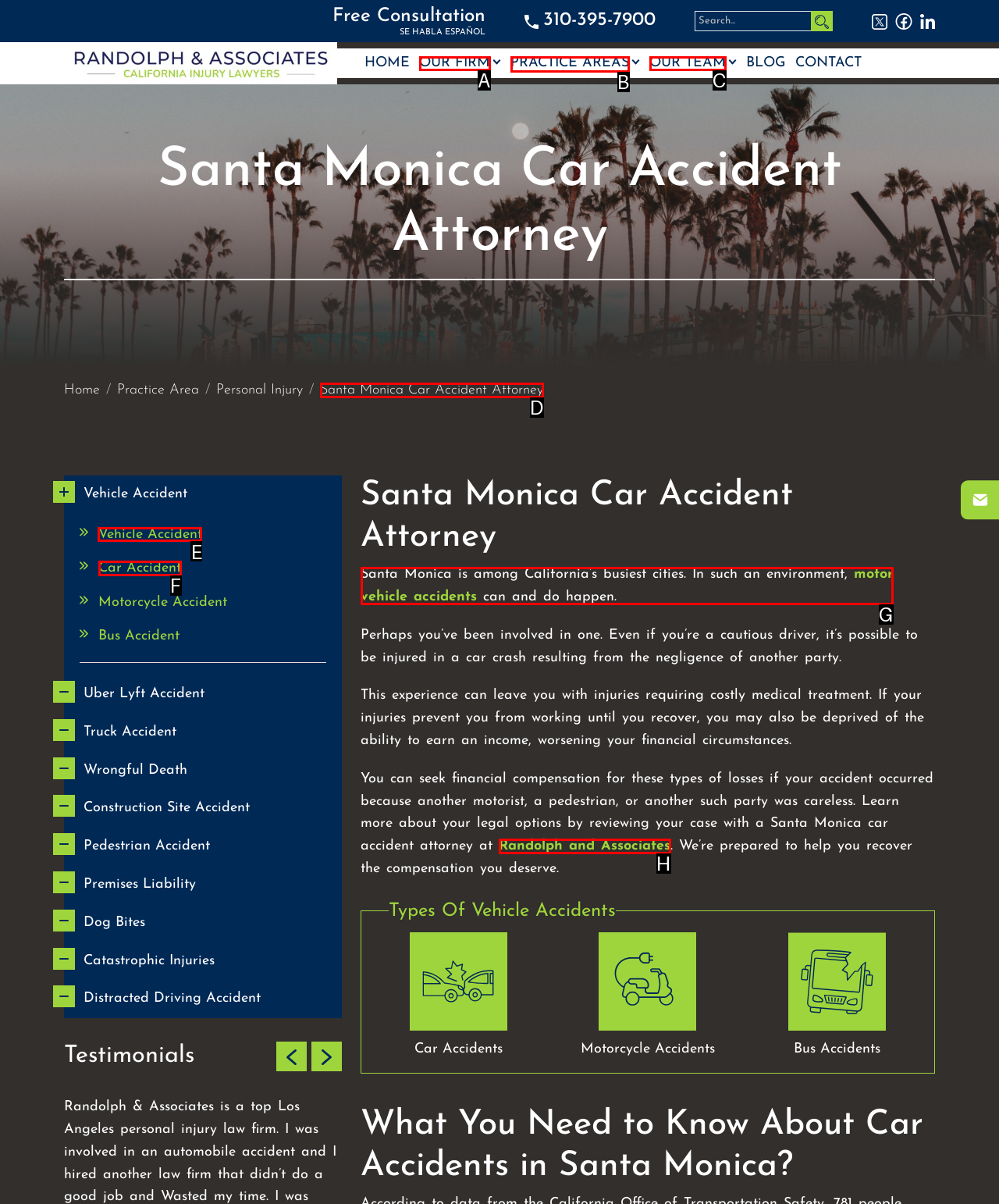Which HTML element should be clicked to complete the following task: Read about 'Vehicle Accident'?
Answer with the letter corresponding to the correct choice.

E